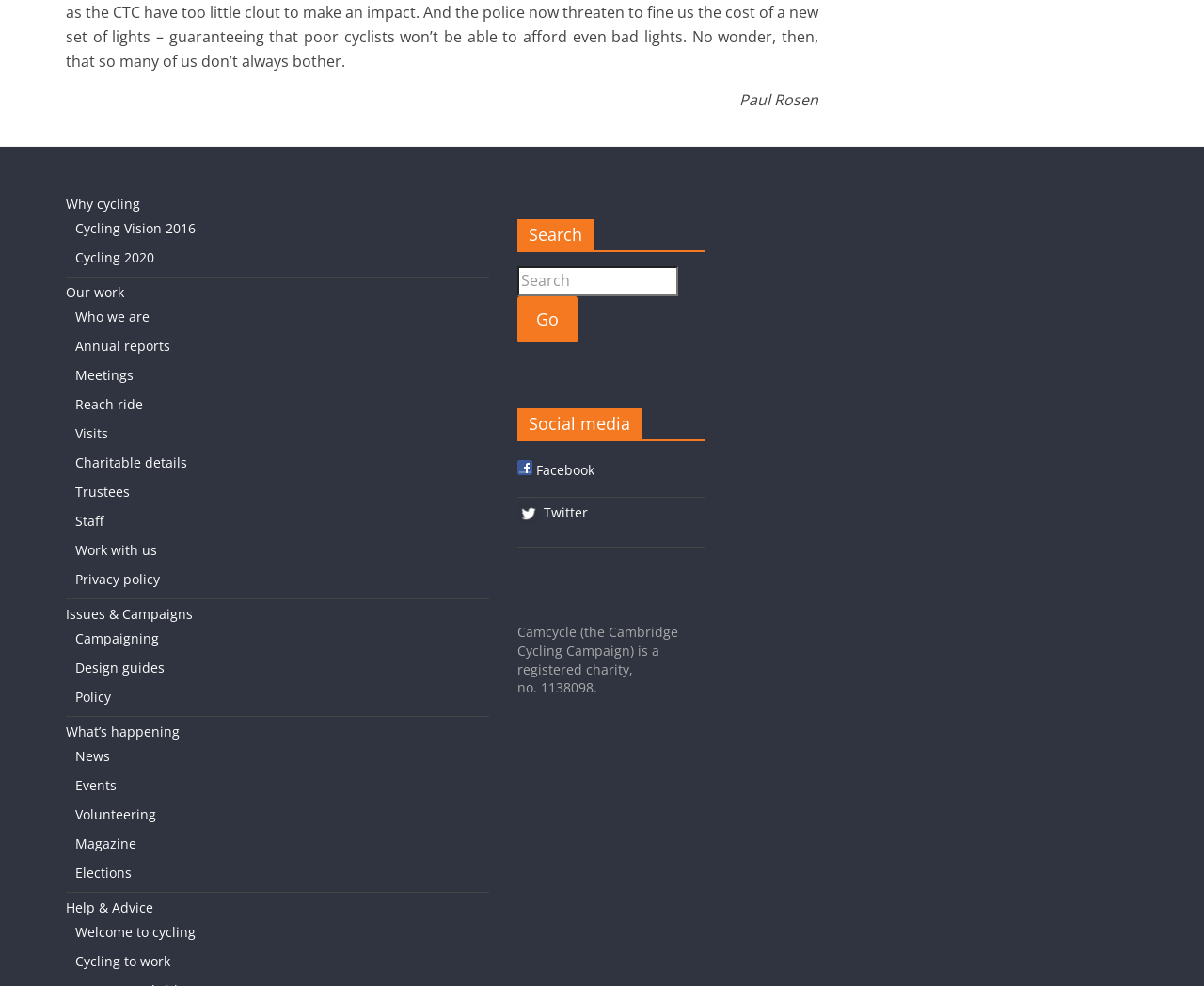Locate the bounding box coordinates of the clickable region to complete the following instruction: "Click on the 'Sports' category link."

None